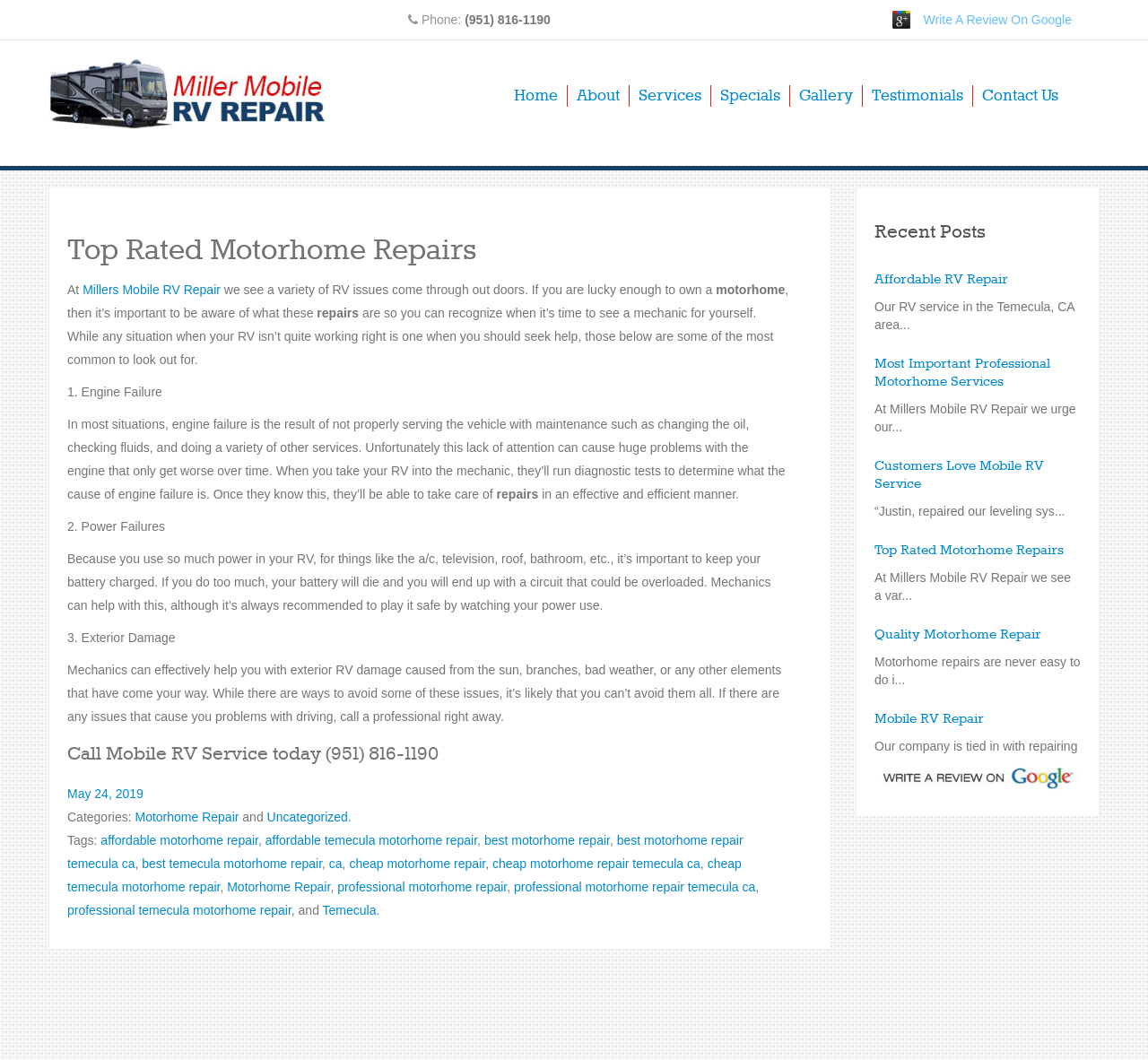Provide your answer in a single word or phrase: 
What is the phone number of Mobile RV Service INC?

(951) 816-1190